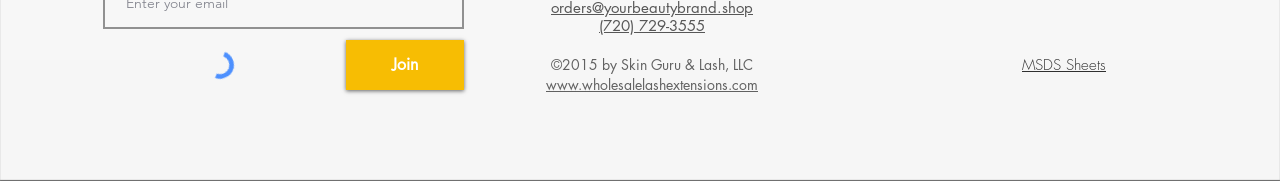What is the purpose of the 'Join' button?
Based on the visual information, provide a detailed and comprehensive answer.

The 'Join' button is a child of the root element, and its purpose can be inferred from its text content. It is likely that clicking this button will allow users to join or sign up for something, possibly a membership or a newsletter.